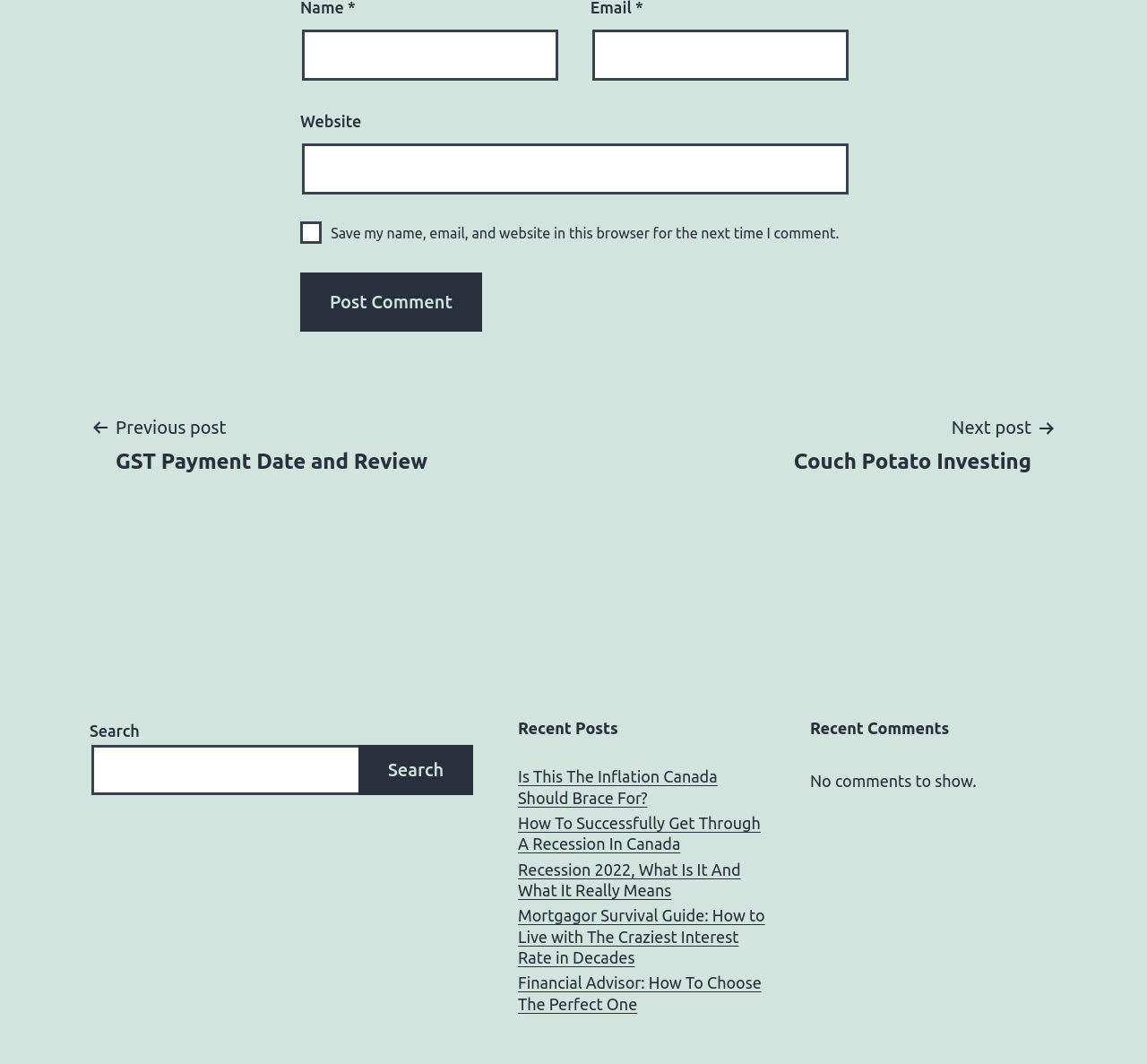Please identify the bounding box coordinates of the element's region that I should click in order to complete the following instruction: "Search for a topic". The bounding box coordinates consist of four float numbers between 0 and 1, i.e., [left, top, right, bottom].

[0.08, 0.7, 0.315, 0.748]